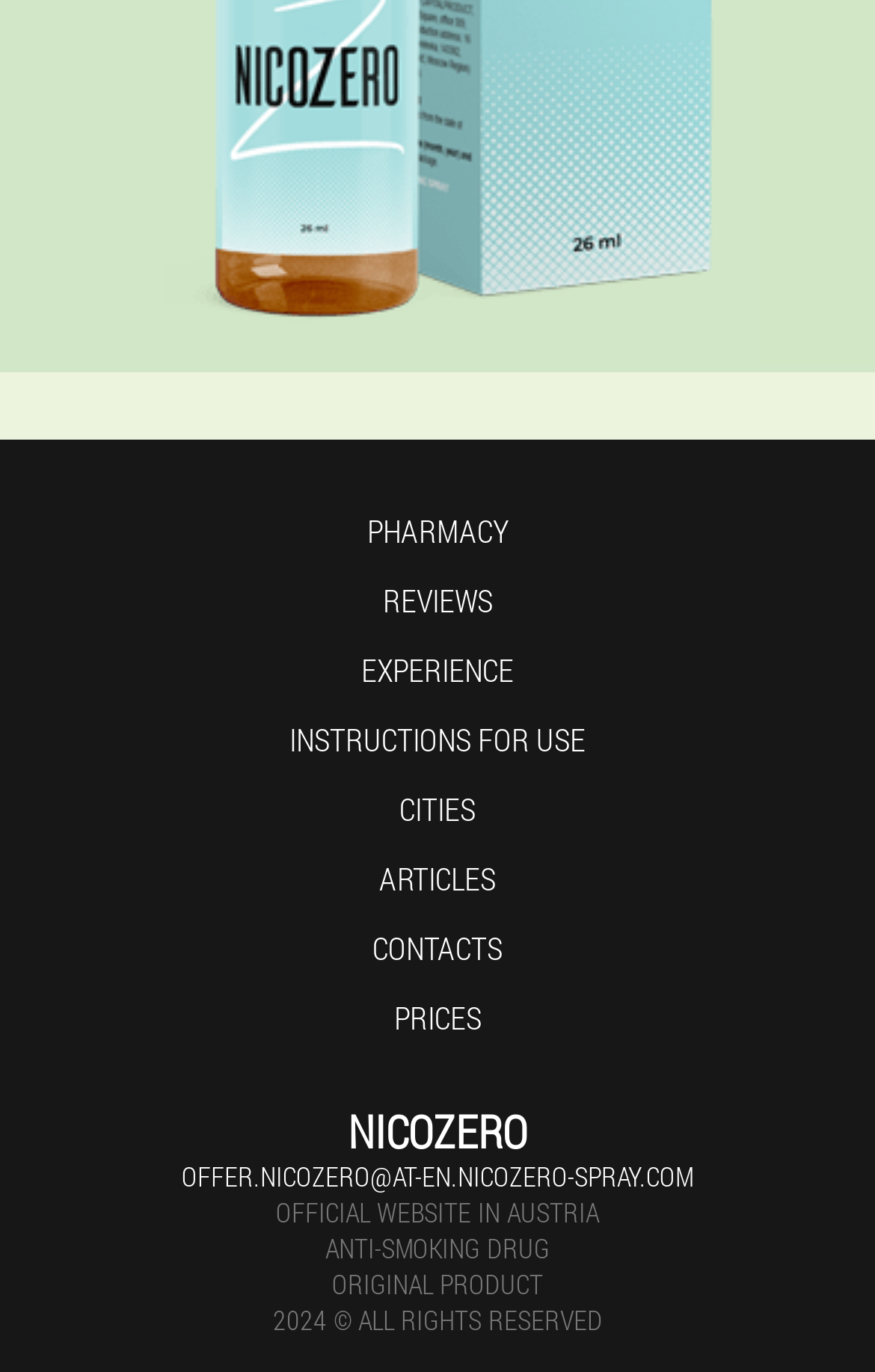Answer the following query with a single word or phrase:
What is the name of the anti-smoking drug?

NICOZERO